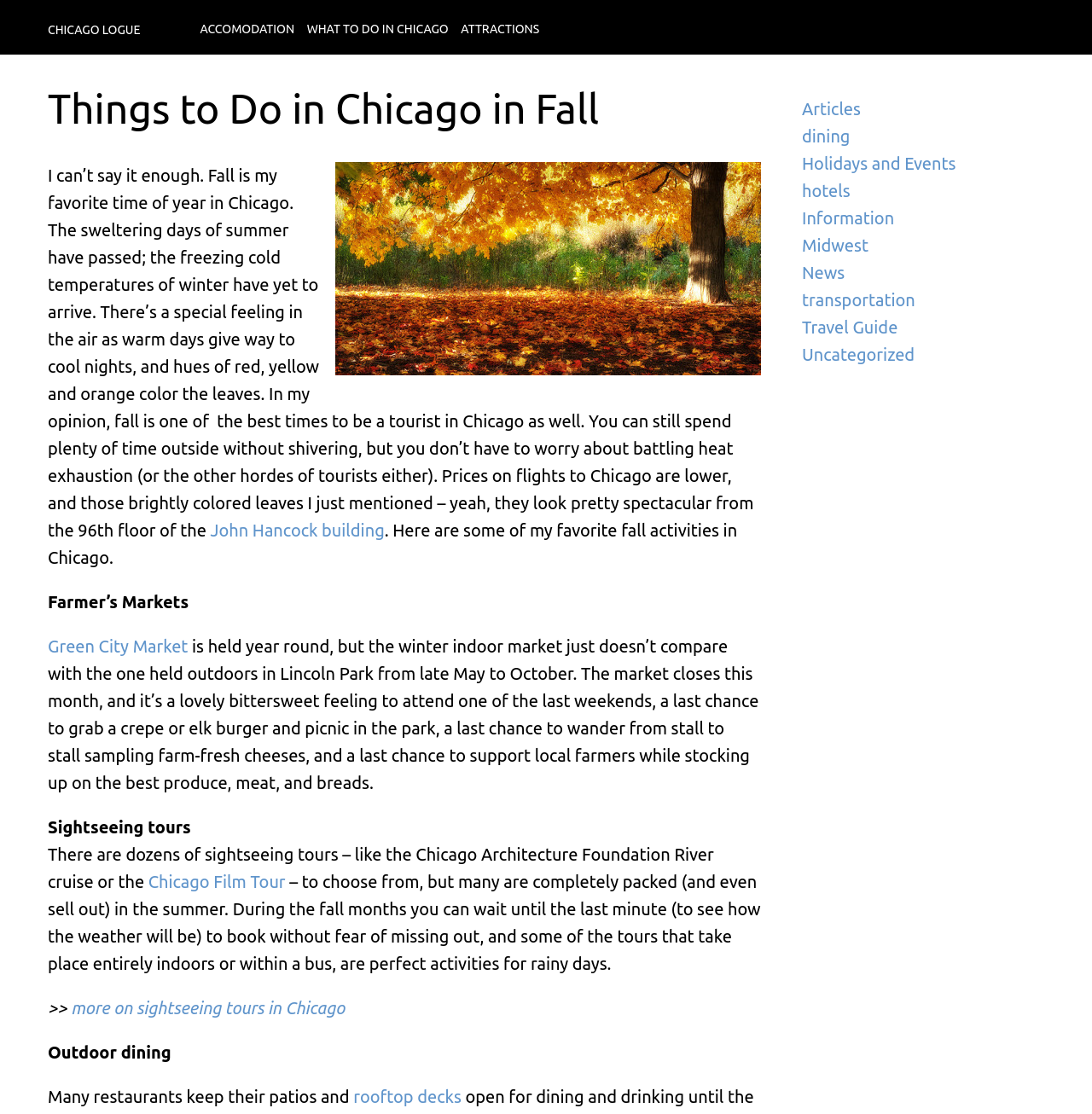What type of dining is mentioned in the text?
Please provide a single word or phrase answer based on the image.

Outdoor dining